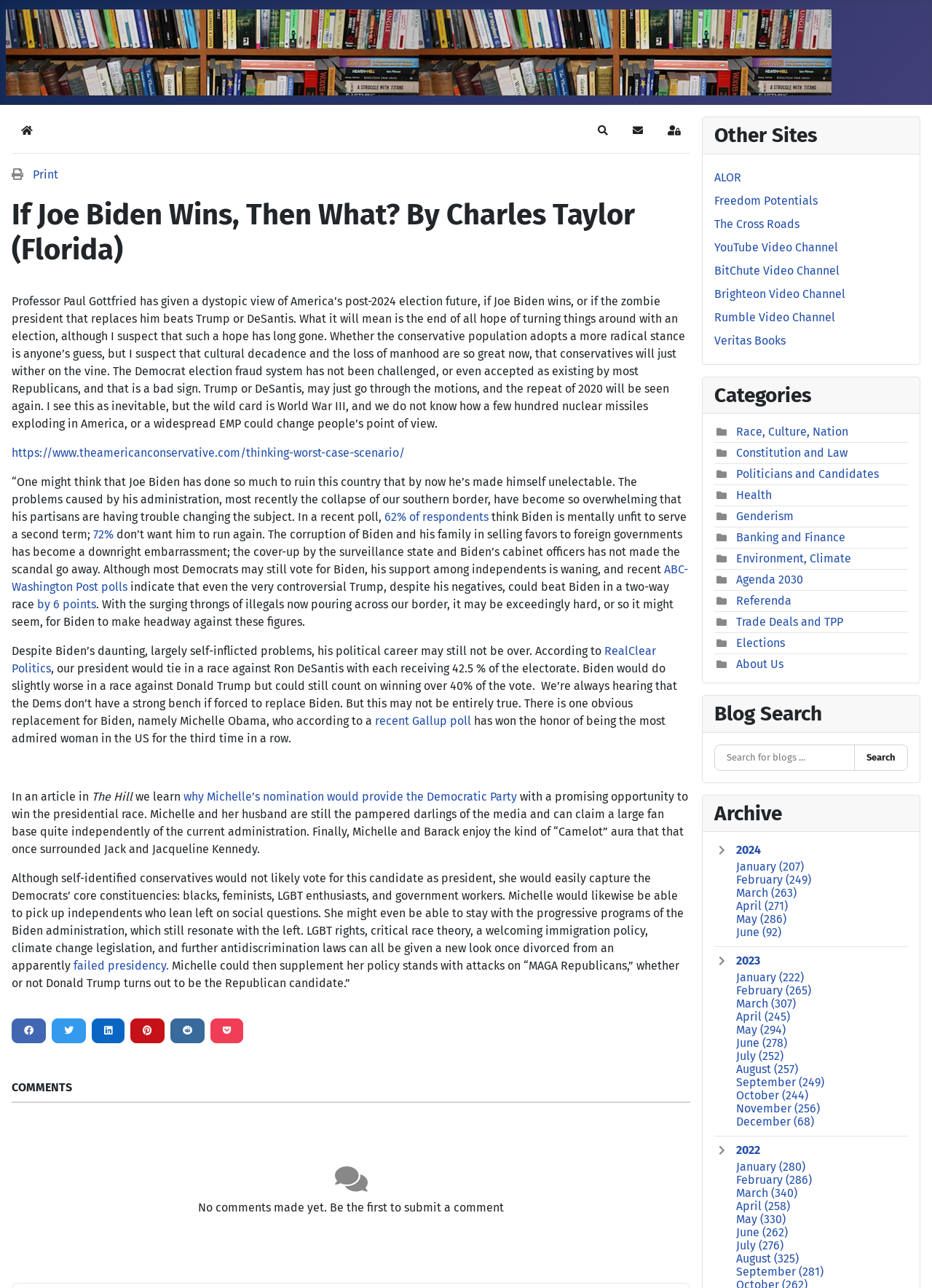What is the topic of the article?
Answer the question with just one word or phrase using the image.

Politics